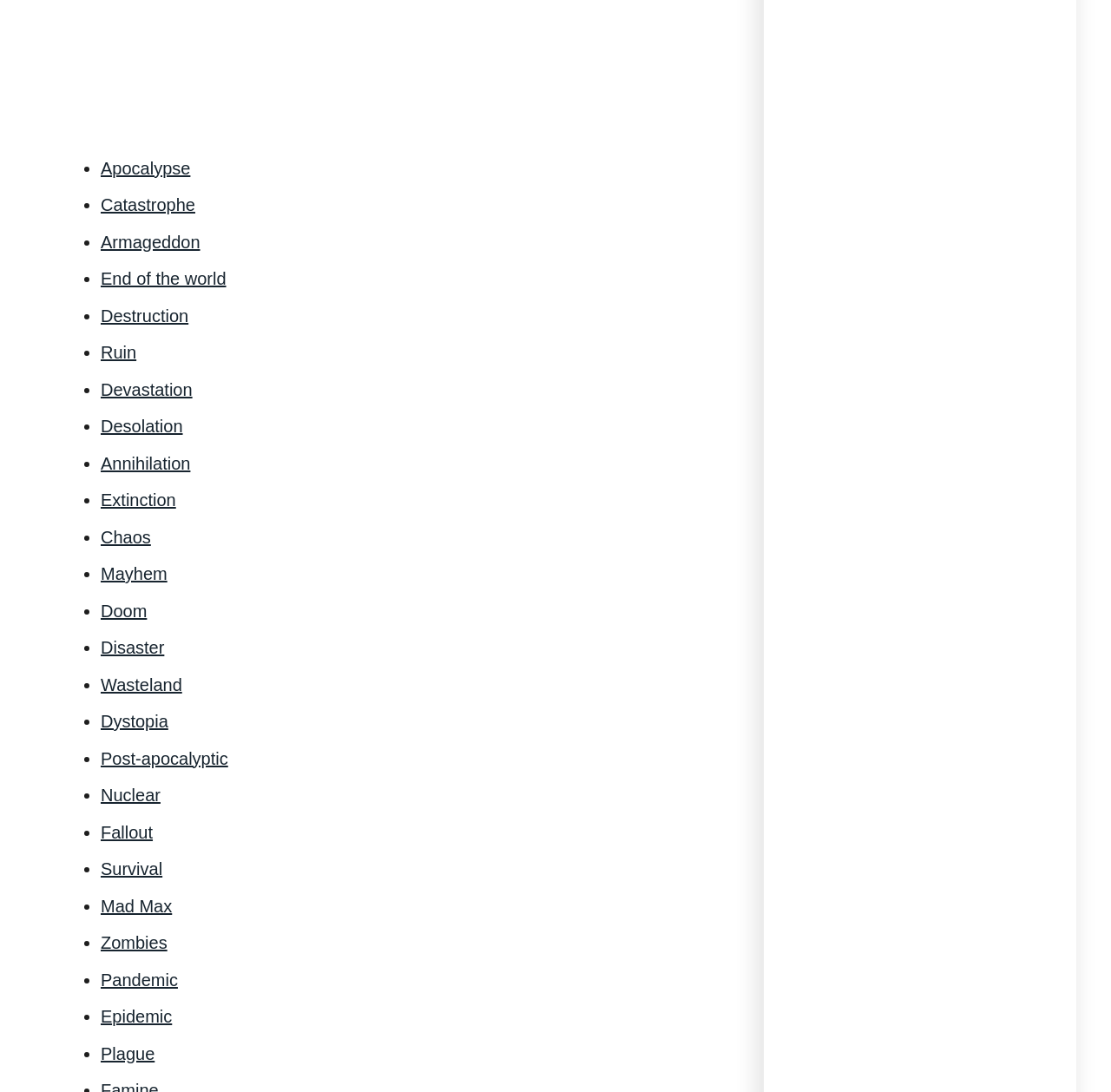Locate the bounding box coordinates of the clickable part needed for the task: "Click Apocalypse".

[0.091, 0.145, 0.171, 0.163]